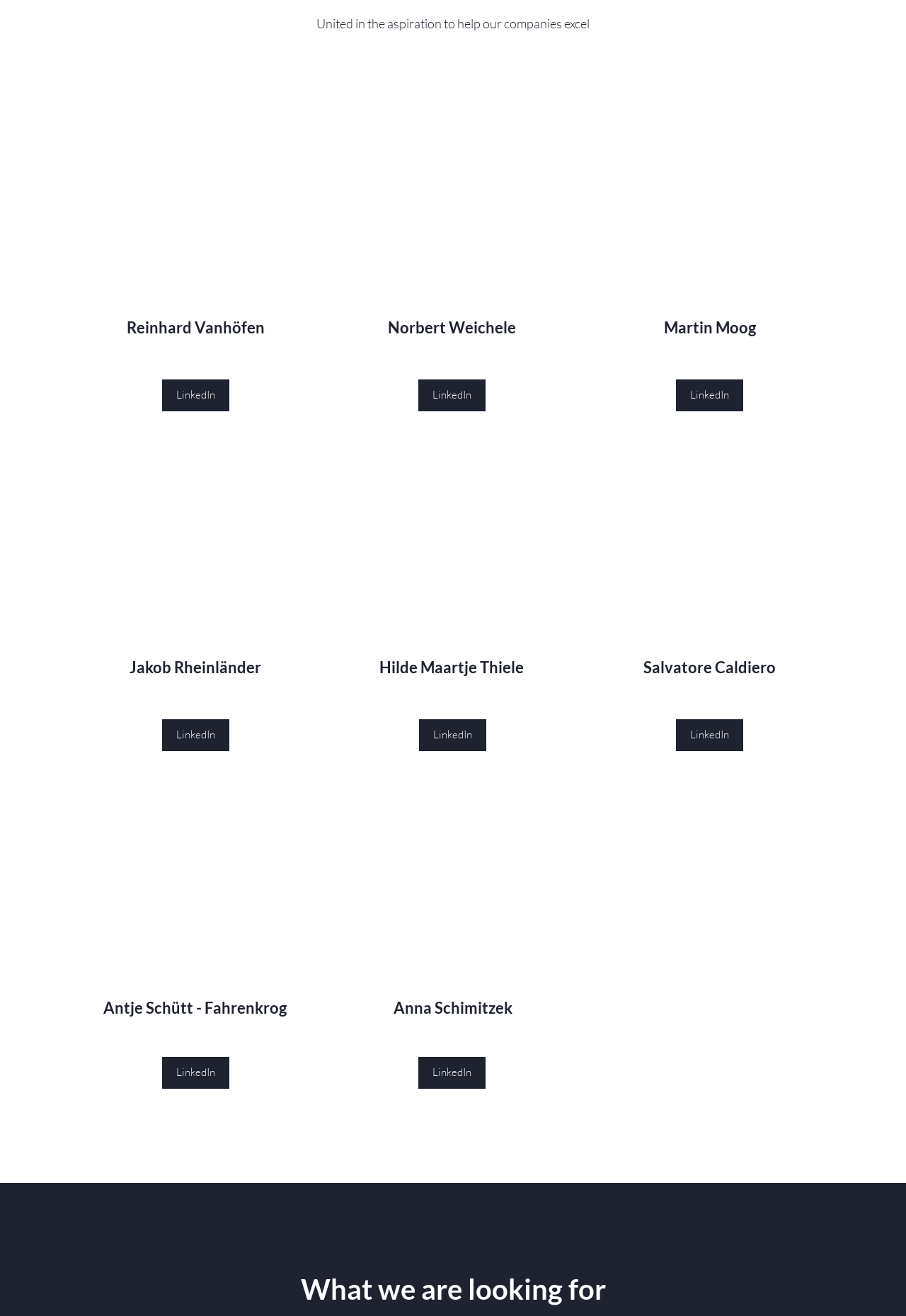Locate the bounding box coordinates of the element that should be clicked to execute the following instruction: "View Jakob Rheinländer's LinkedIn profile".

[0.179, 0.547, 0.253, 0.571]